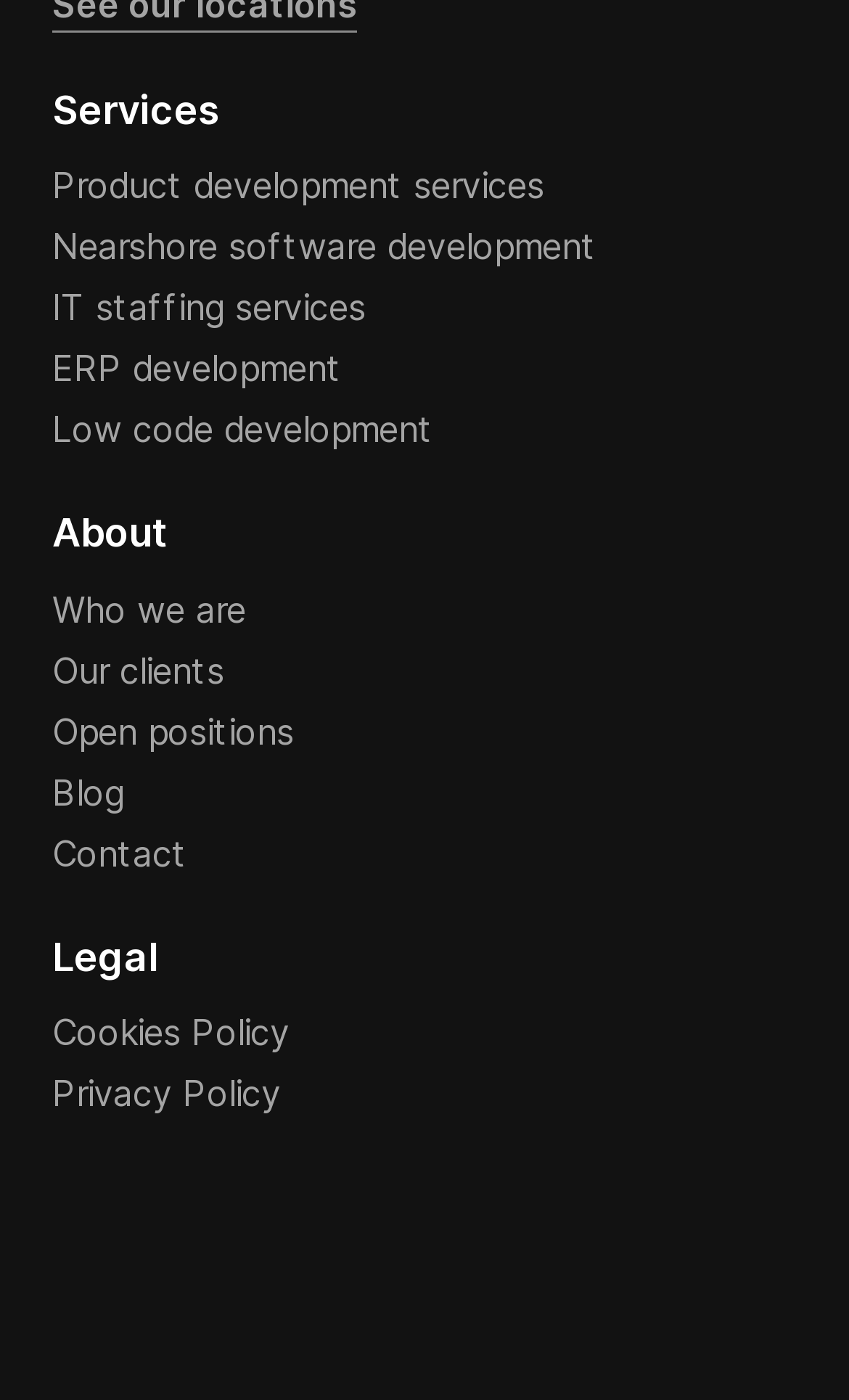Answer the question below using just one word or a short phrase: 
What is the last link under 'About'?

Blog